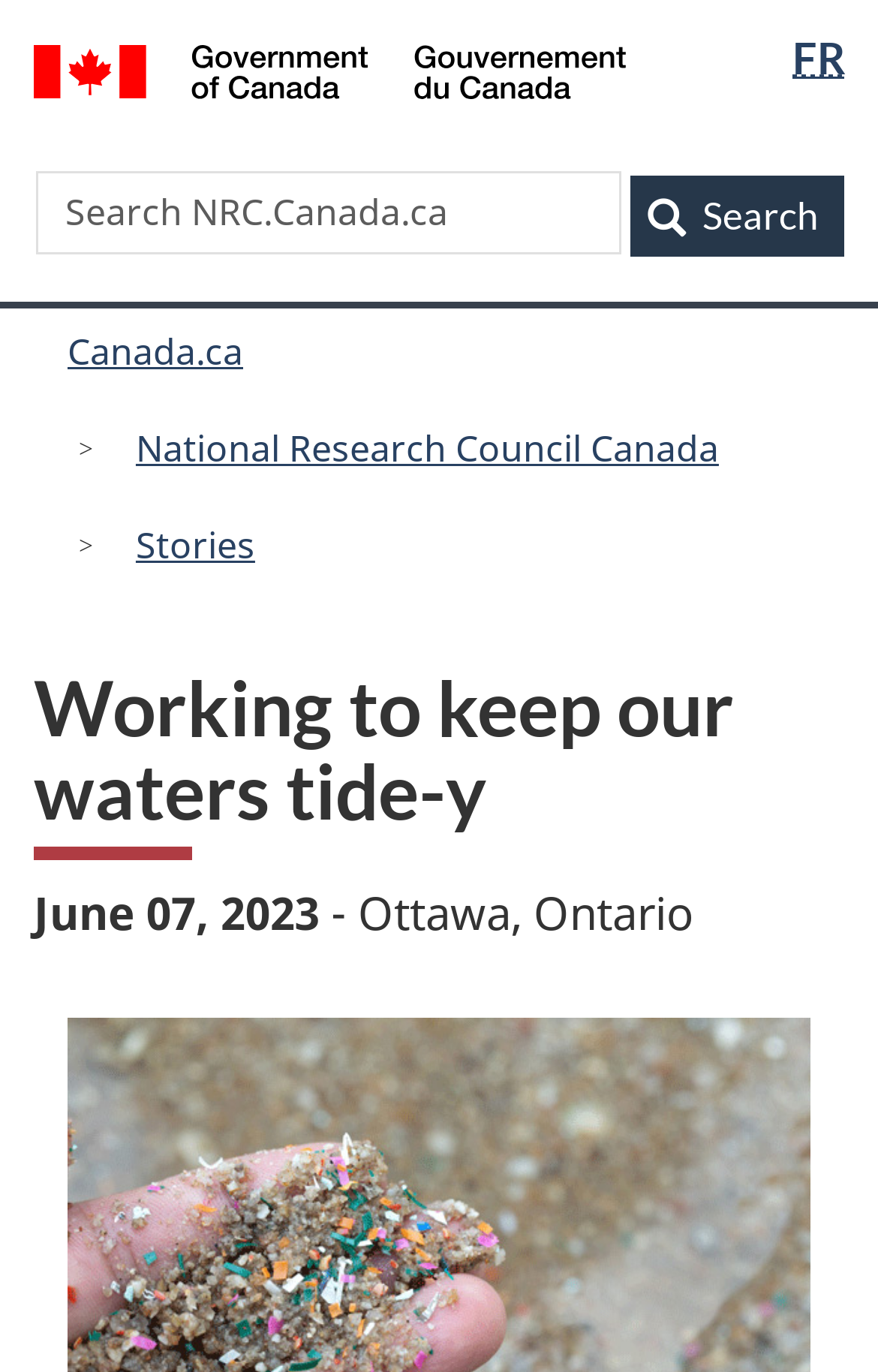What is the purpose of the search bar?
Make sure to answer the question with a detailed and comprehensive explanation.

I inferred the purpose of the search bar by seeing a textbox with a label 'Search' and a button with the same label, which suggests that users can input keywords to search for something.